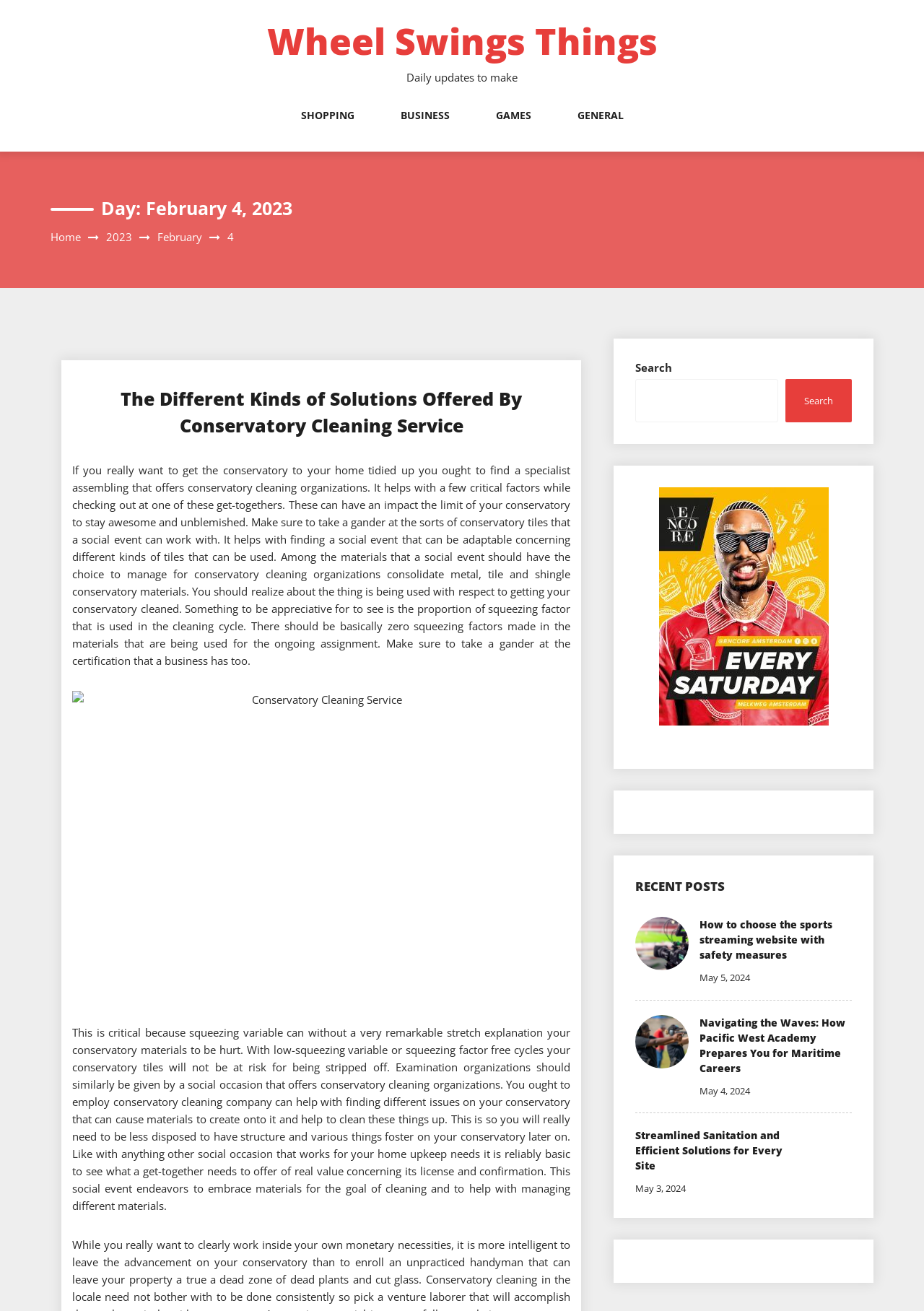Please find the bounding box coordinates of the element that you should click to achieve the following instruction: "View the 'How to choose the sports streaming website with safety measures' post". The coordinates should be presented as four float numbers between 0 and 1: [left, top, right, bottom].

[0.757, 0.7, 0.901, 0.734]